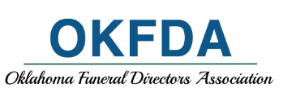Please answer the following query using a single word or phrase: 
What is written underneath the acronym?

Full name